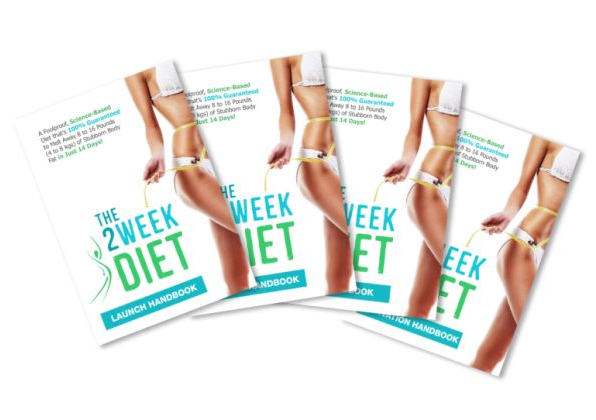Describe all the elements visible in the image meticulously.

The image features multiple copies of "The 2 Week Diet" ebook, each prominently displaying the title in bold green text. The cover design showcases a vibrant, eye-catching layout that emphasizes a science-based approach to weight loss. Illustrated on the cover are slender legs adorned with a measuring tape, symbolizing the focus on body transformation. The tagline suggests an effective program promising significant results in a short time frame, specifically eight to sixteen pounds in just two weeks. Below the title, the phrase "LAUNCH HANDBOOK" is included, indicating that this might be an introductory resource for individuals looking to start their weight loss journey. This comprehensive program, created by Brian Flatt, is geared towards those interested in rapid and sustainable weight loss solutions.